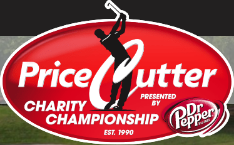Generate an in-depth description of the image.

The image features the vibrant logo of the Price Cutter Charity Championship, a notable golf tournament that has been a staple since its inception in 1990. The logo prominently displays the name "Price Cutter" in bold red text, accompanied by a silhouette of a golfer in action, capturing the spirit of the sport. Below the main title, the event is labeled as a "Charity Championship," emphasizing its philanthropic mission. Additionally, the logo carries the endorsement "presented by Dr Pepper," highlighting the brand's support for the event. The design combines sporty and festive elements, reflecting the tournament's lively atmosphere and its purpose of charitable contributions to the community.